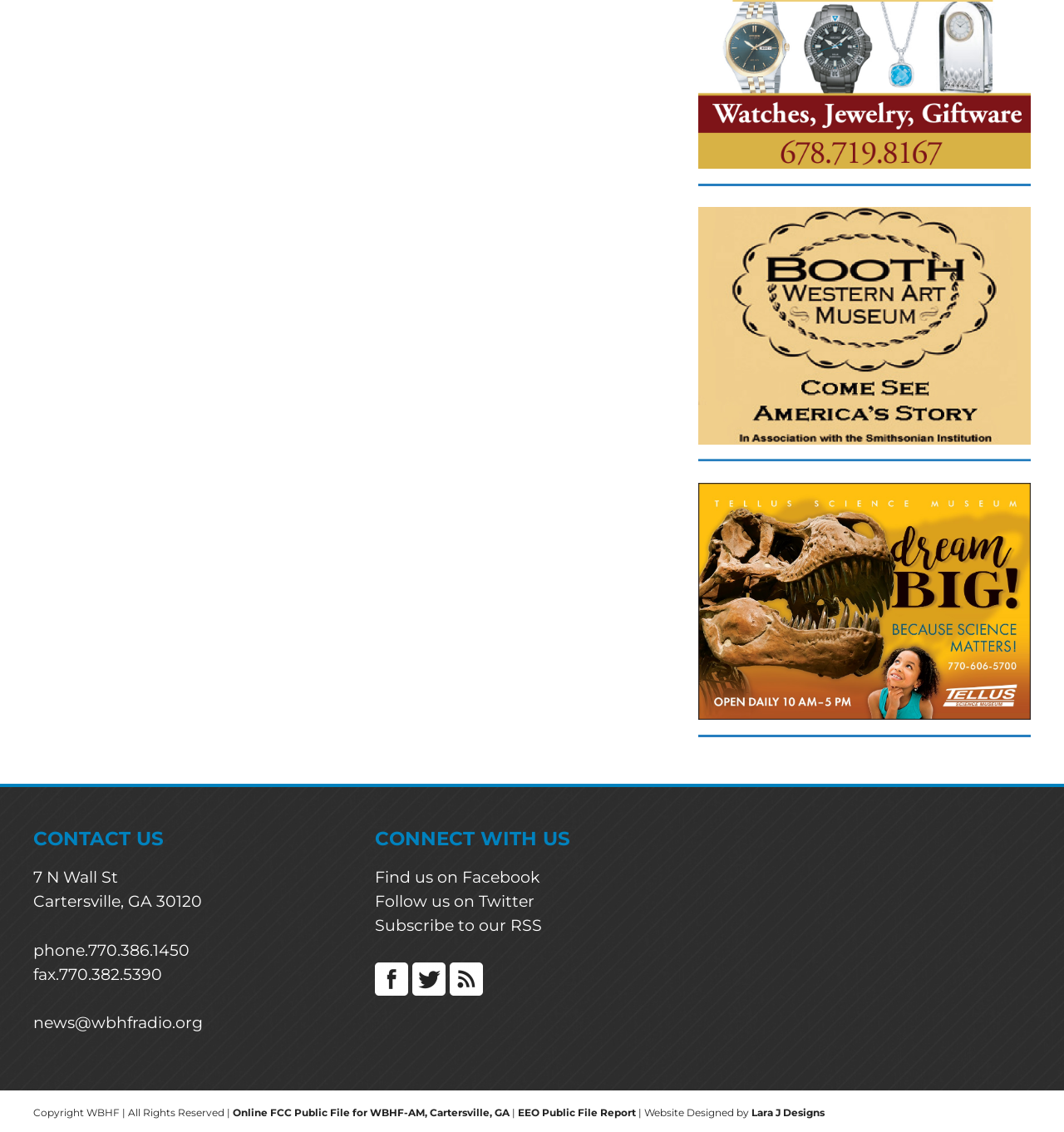Given the element description: "parent_node: Powered by title="Clickio"", predict the bounding box coordinates of the UI element it refers to, using four float numbers between 0 and 1, i.e., [left, top, right, bottom].

None